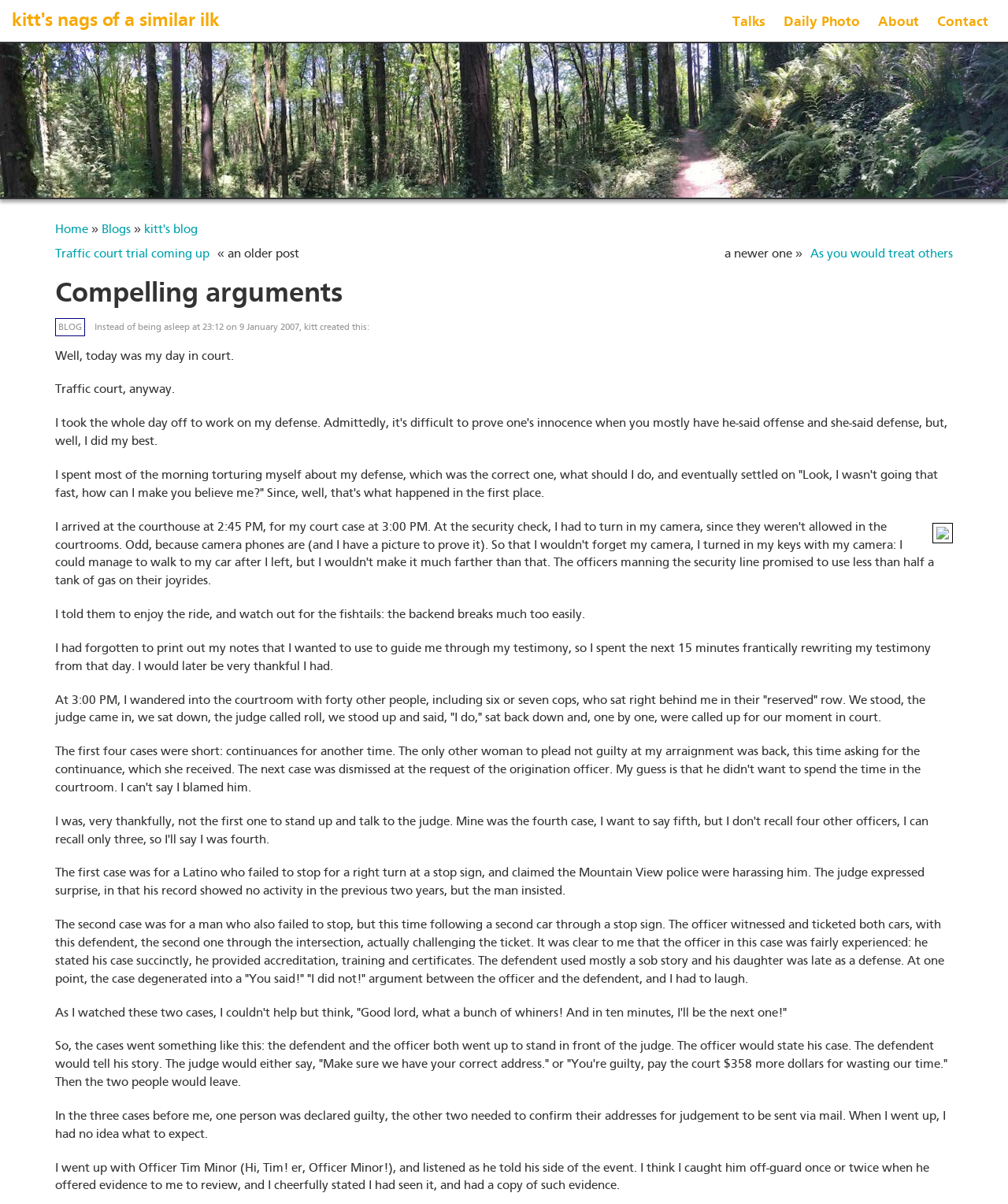Please identify the bounding box coordinates of the clickable element to fulfill the following instruction: "Click 'Contact'". The coordinates should be four float numbers between 0 and 1, i.e., [left, top, right, bottom].

[0.926, 0.002, 0.982, 0.035]